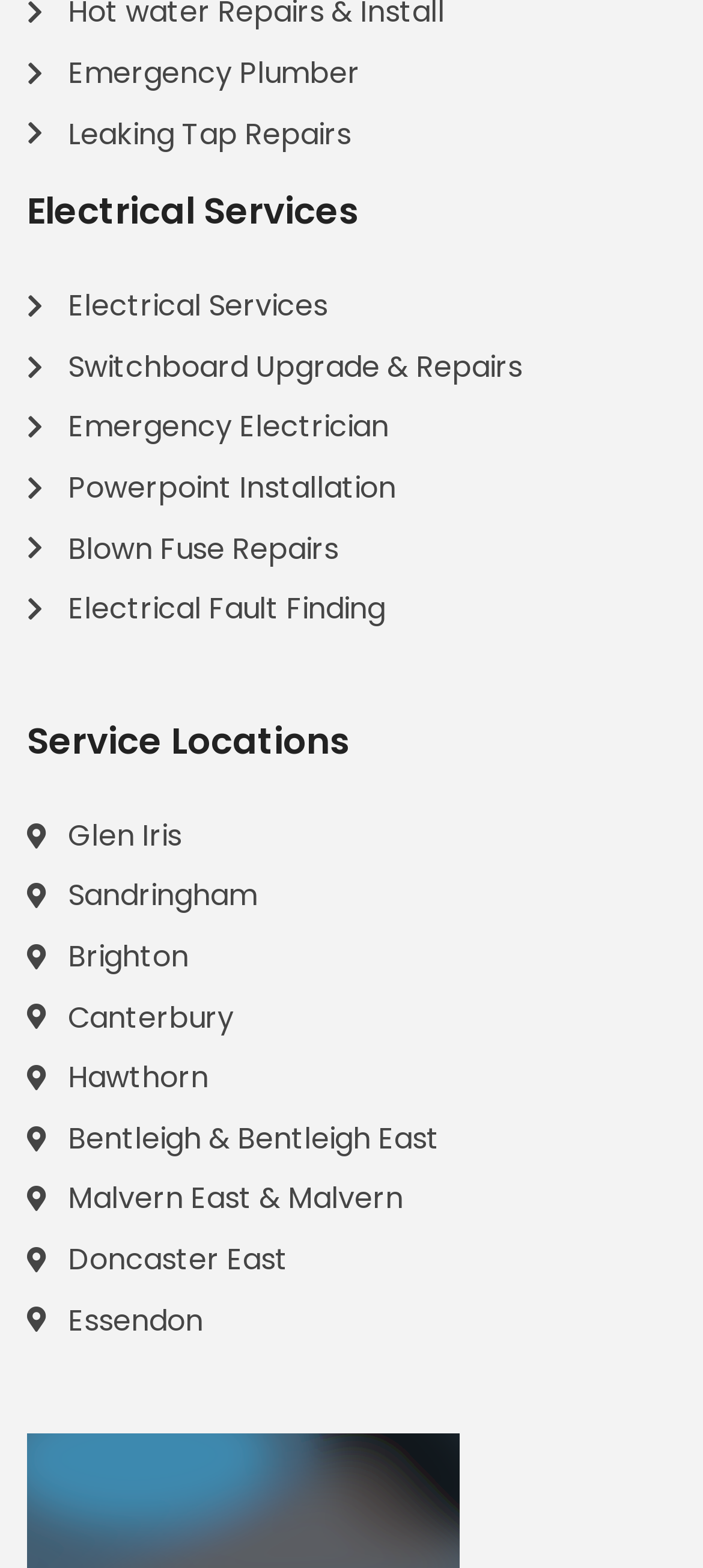What is the first electrical service listed? Look at the image and give a one-word or short phrase answer.

Electrical Services